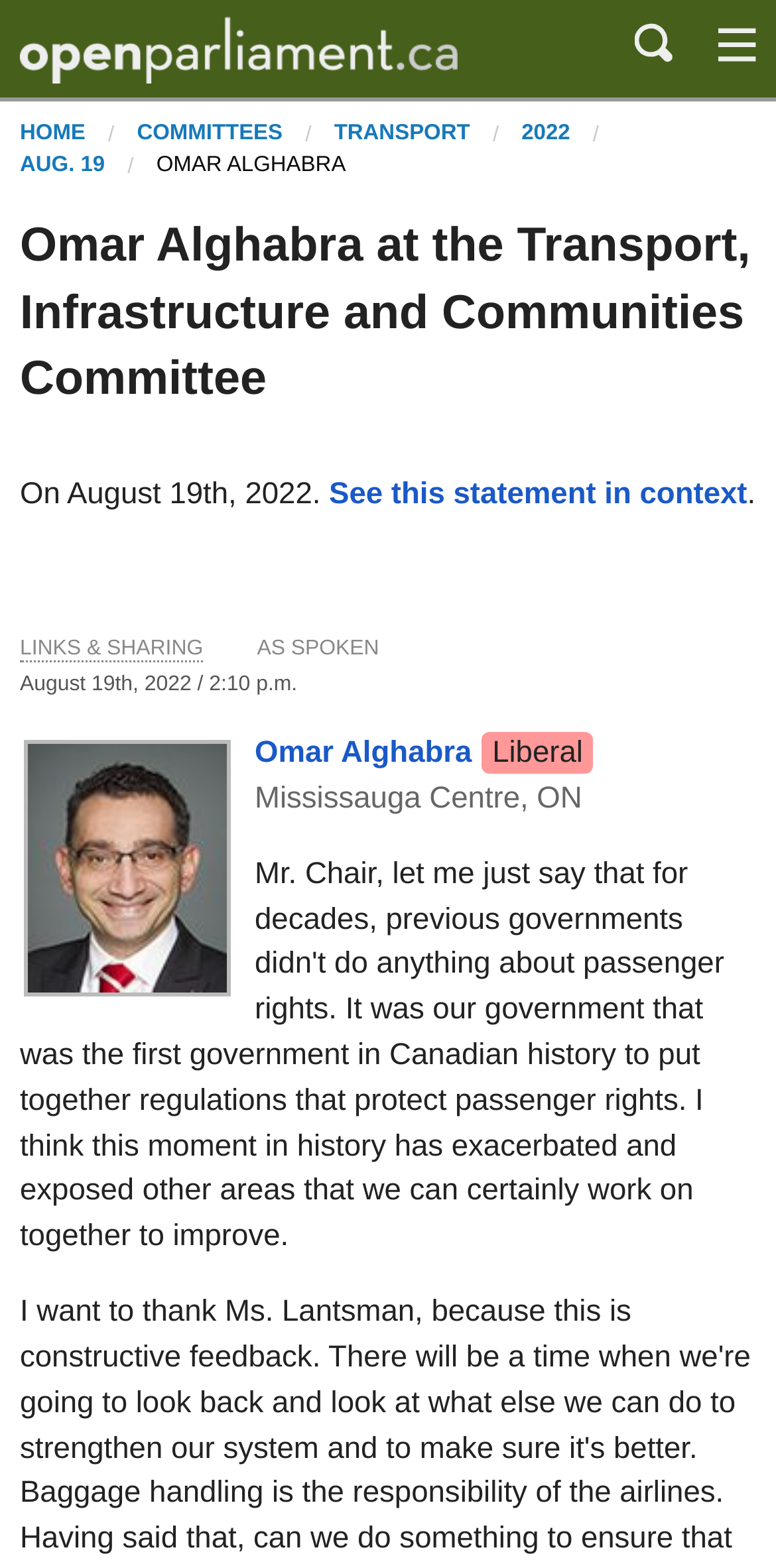Respond concisely with one word or phrase to the following query:
What is the riding of Omar Alghabra?

Mississauga Centre, ON